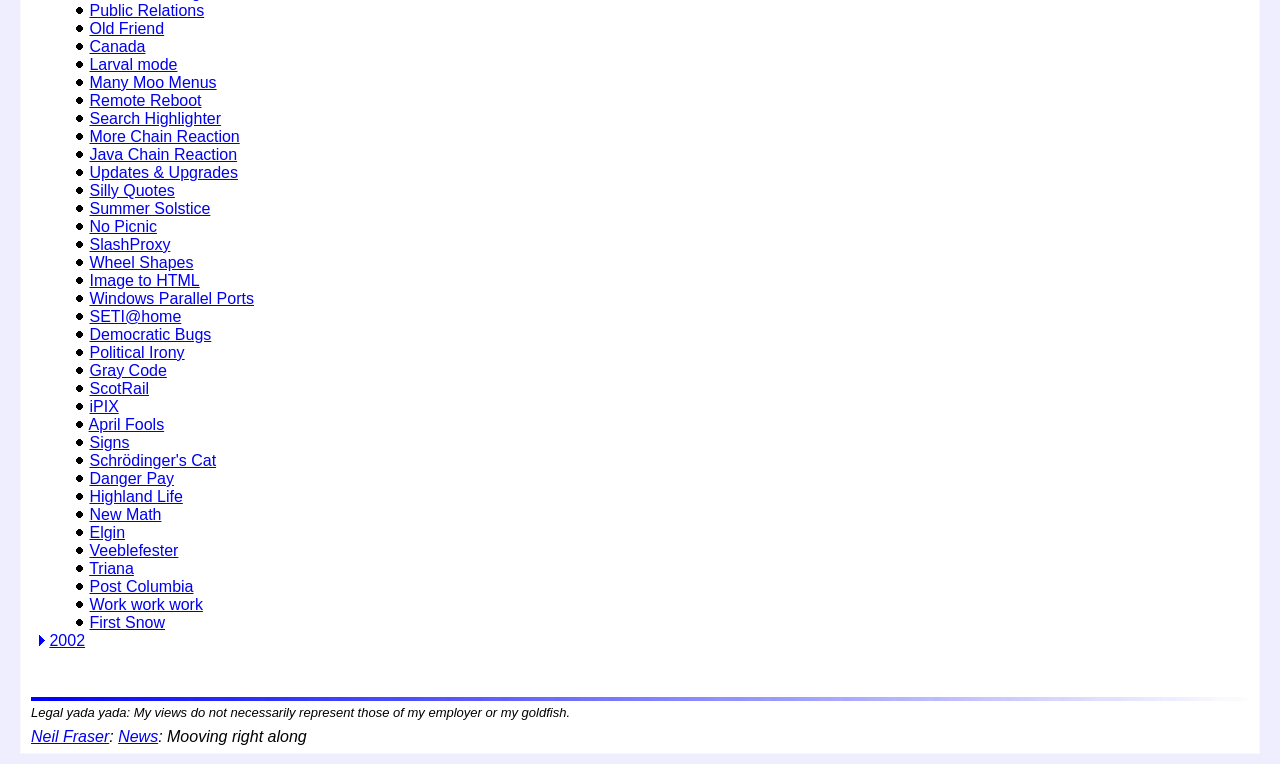Extract the bounding box of the UI element described as: "Search".

None